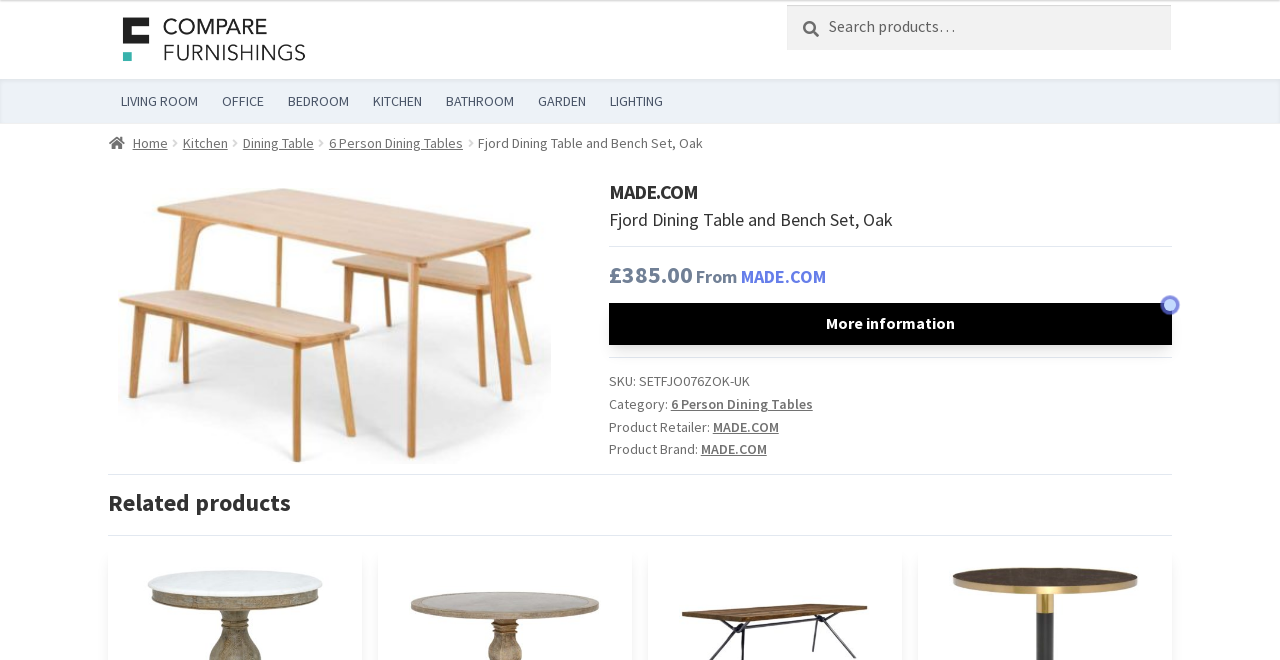Determine the bounding box coordinates for the area that needs to be clicked to fulfill this task: "Search for products". The coordinates must be given as four float numbers between 0 and 1, i.e., [left, top, right, bottom].

[0.615, 0.007, 0.915, 0.076]